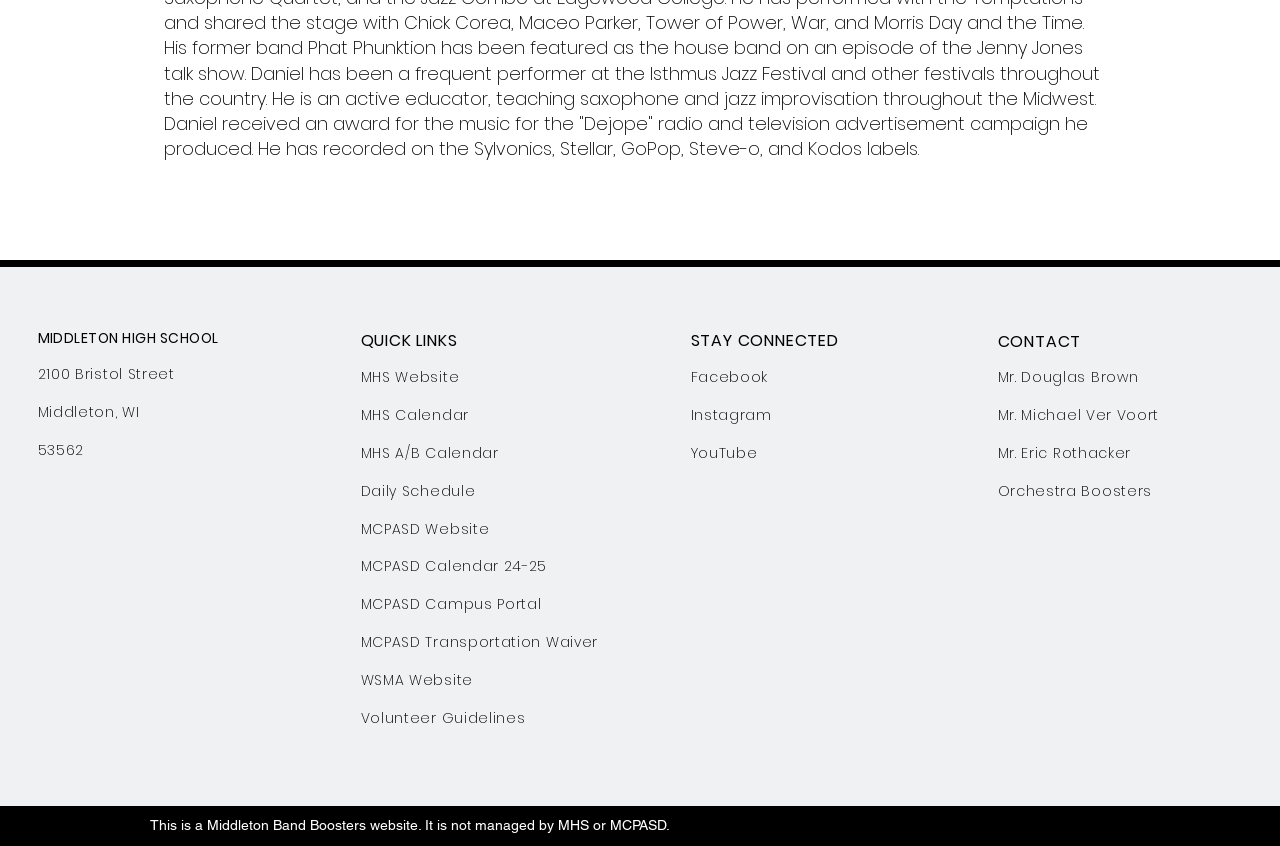Locate the coordinates of the bounding box for the clickable region that fulfills this instruction: "View your shopping cart".

None